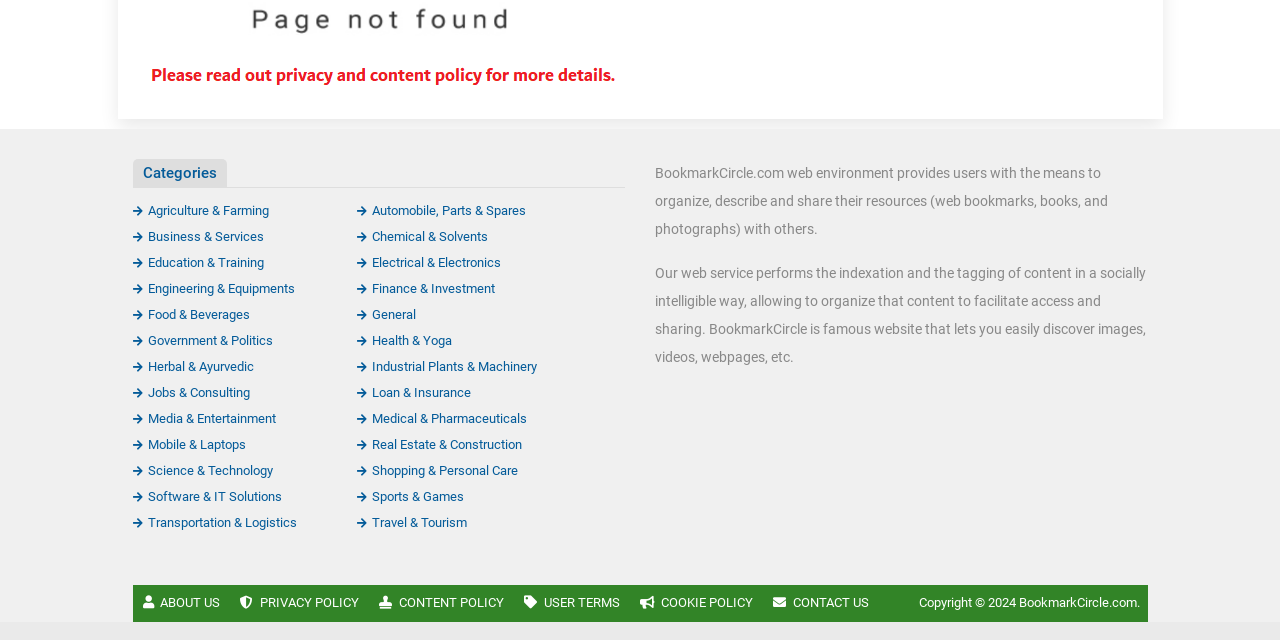Find the bounding box coordinates of the UI element according to this description: "parent_node: Name * name="author"".

None